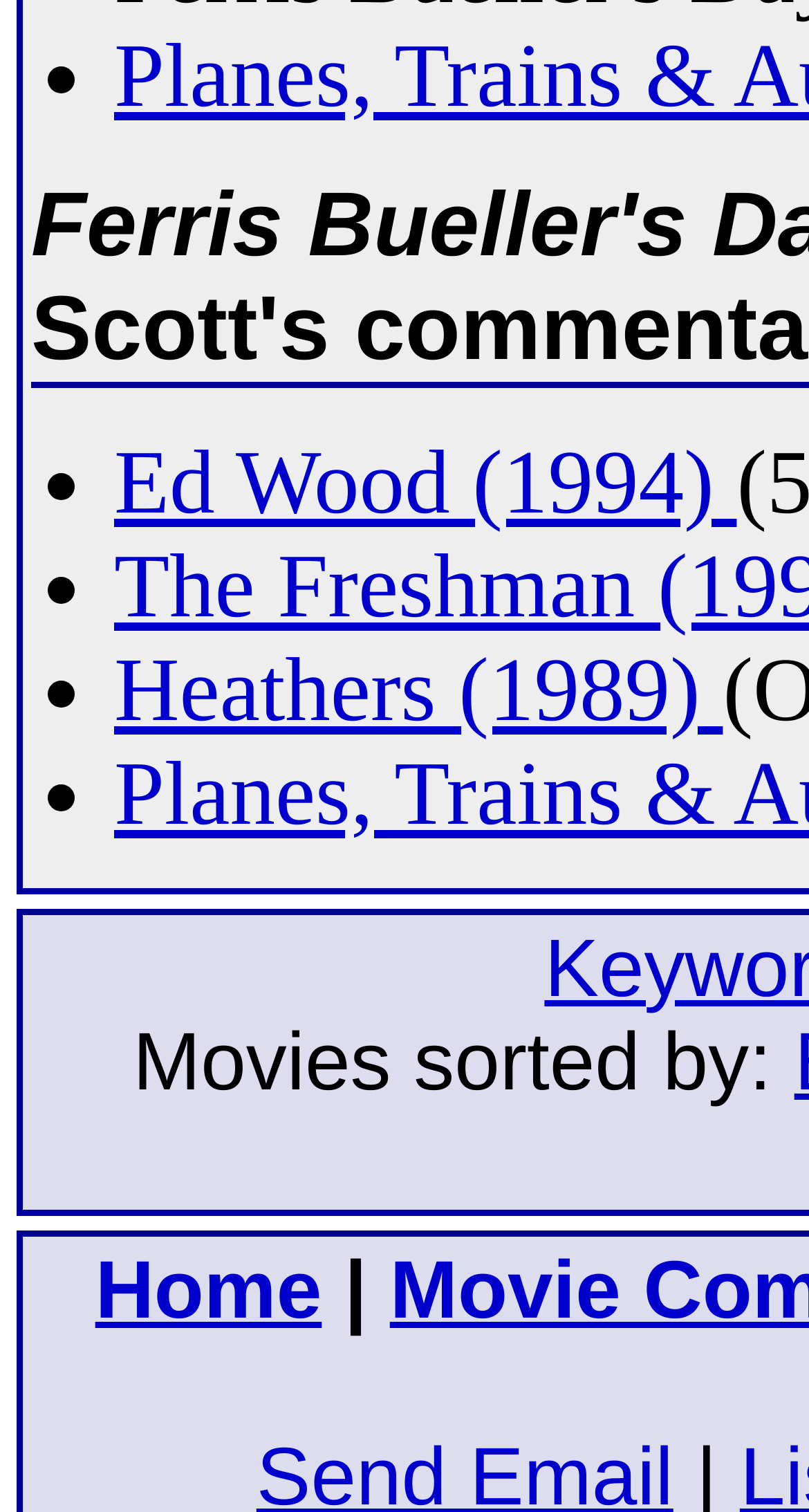What is the first movie listed? Observe the screenshot and provide a one-word or short phrase answer.

Ed Wood (1994)